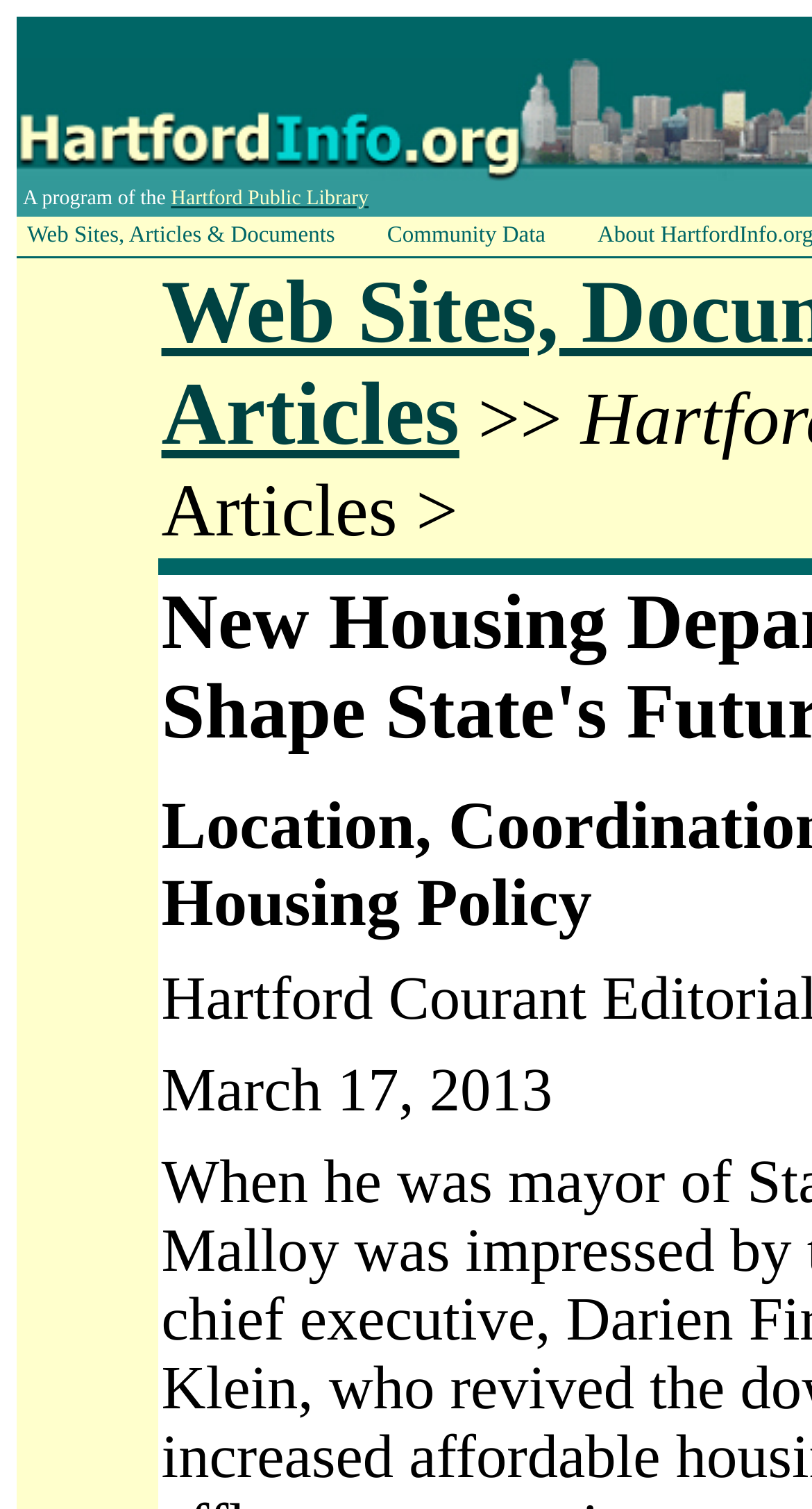Produce a meticulous description of the webpage.

The webpage is about the New Housing Department and its potential impact on the state's future. At the top, there is a layout table with a single row containing a cell that displays the text "A program of the Hartford Public Library" with a link to the Hartford Public Library website. 

Below this table, there are three links: "Web Sites, Articles & Documents", "Community Data", and another link to the Hartford Public Library website. The "Web Sites, Articles & Documents" link is positioned on the left, while the "Community Data" link is on the right.

On the left side of the page, there is a small image, likely an icon or a logo. Below the image, there is a date "March 17, 2013" displayed in a static text element.